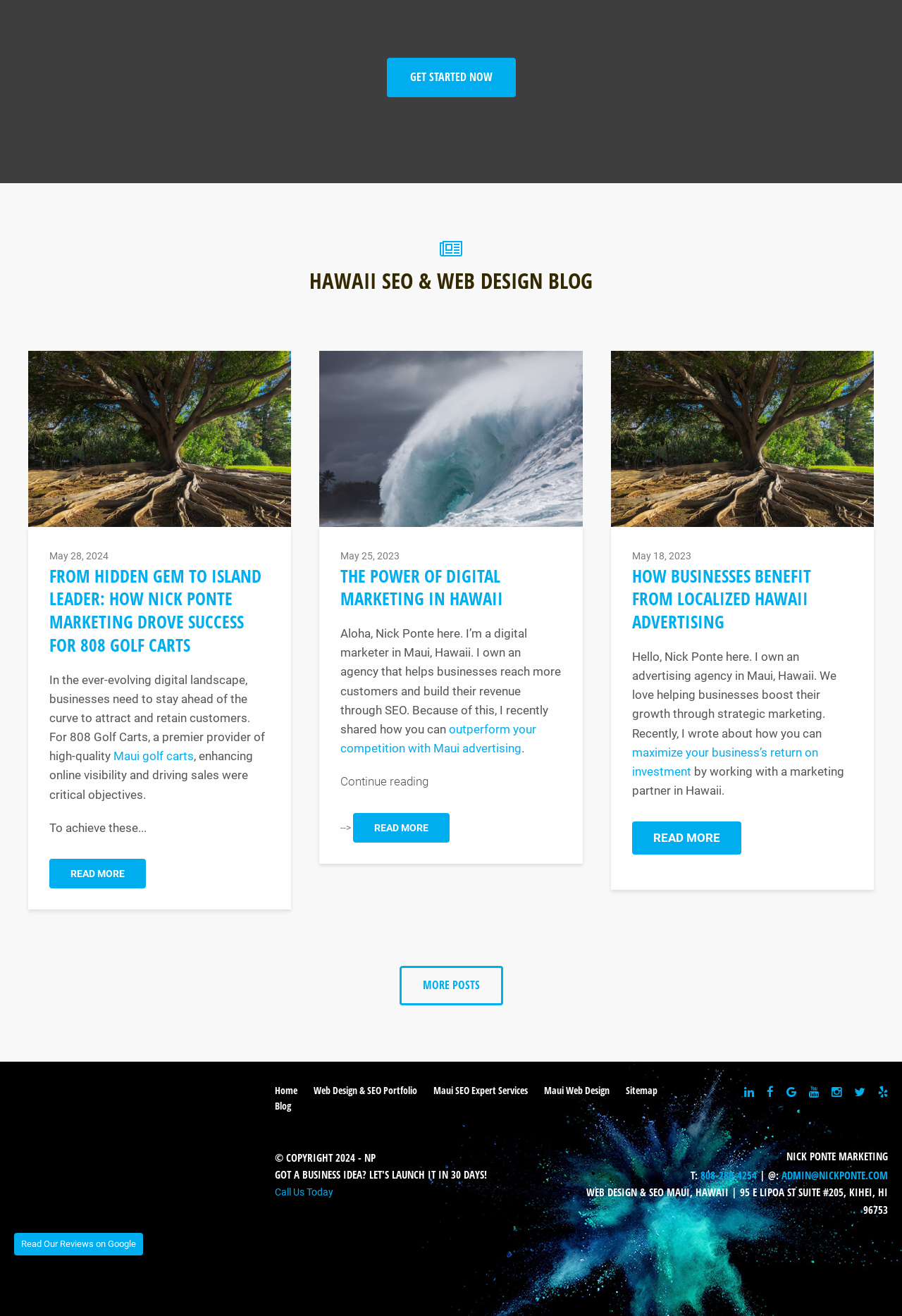Pinpoint the bounding box coordinates of the clickable area needed to execute the instruction: "Check out 'Maui golf carts'". The coordinates should be specified as four float numbers between 0 and 1, i.e., [left, top, right, bottom].

[0.126, 0.569, 0.215, 0.58]